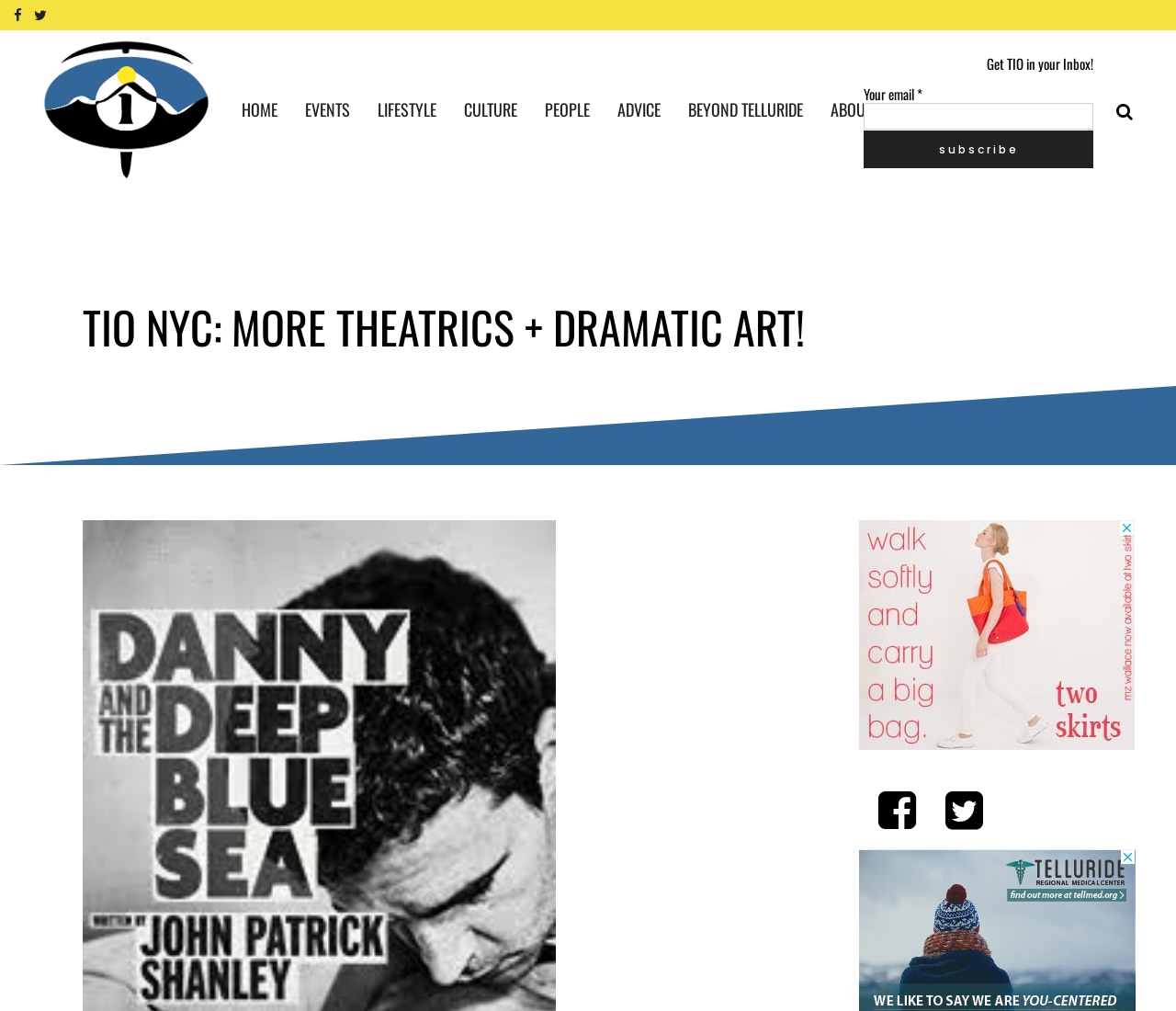Using the provided element description: "Contact Us", identify the bounding box coordinates. The coordinates should be four floats between 0 and 1 in the order [left, top, right, bottom].

[0.772, 0.03, 0.861, 0.187]